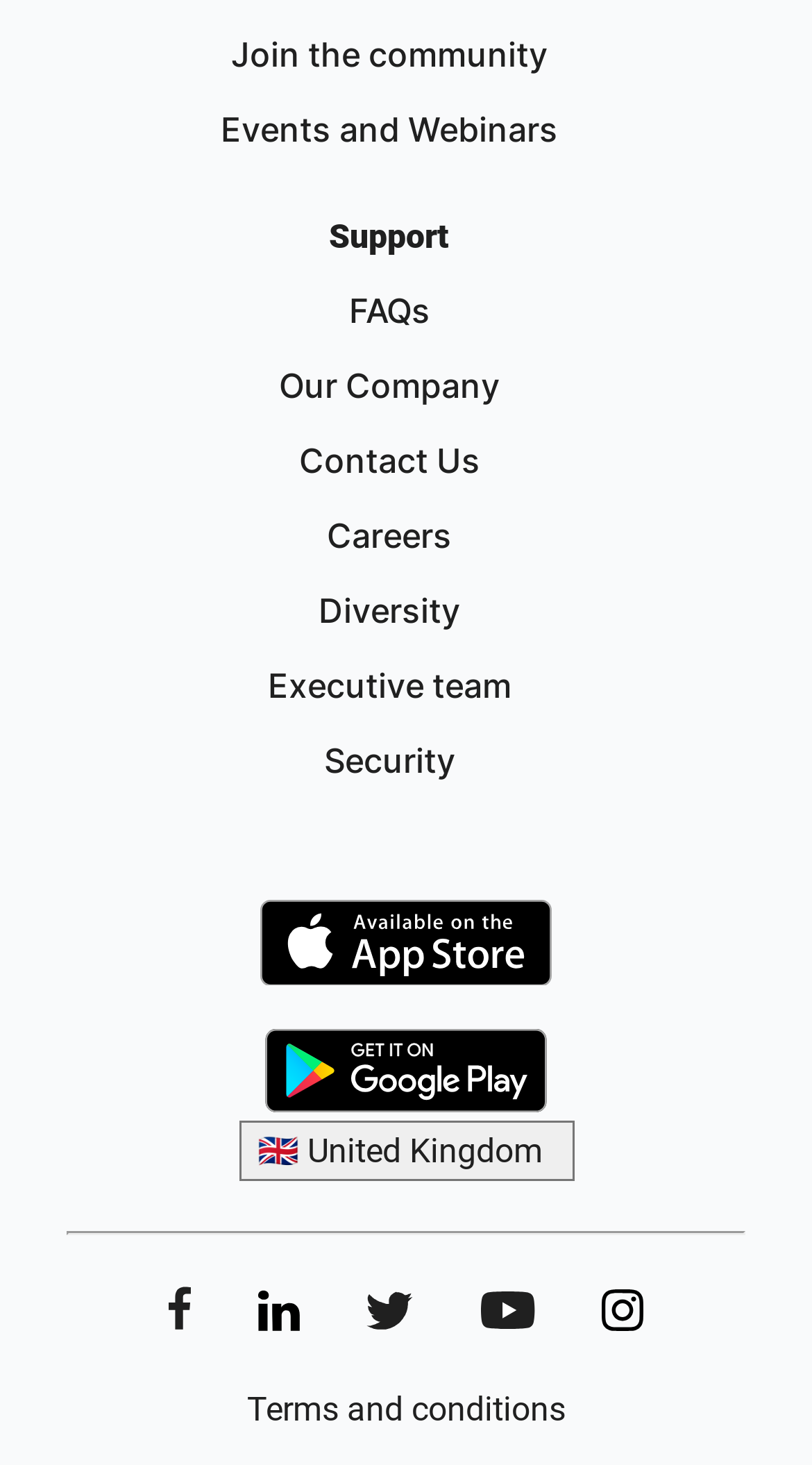Locate the bounding box coordinates of the clickable area to execute the instruction: "Open iOS App store". Provide the coordinates as four float numbers between 0 and 1, represented as [left, top, right, bottom].

[0.082, 0.612, 0.918, 0.677]